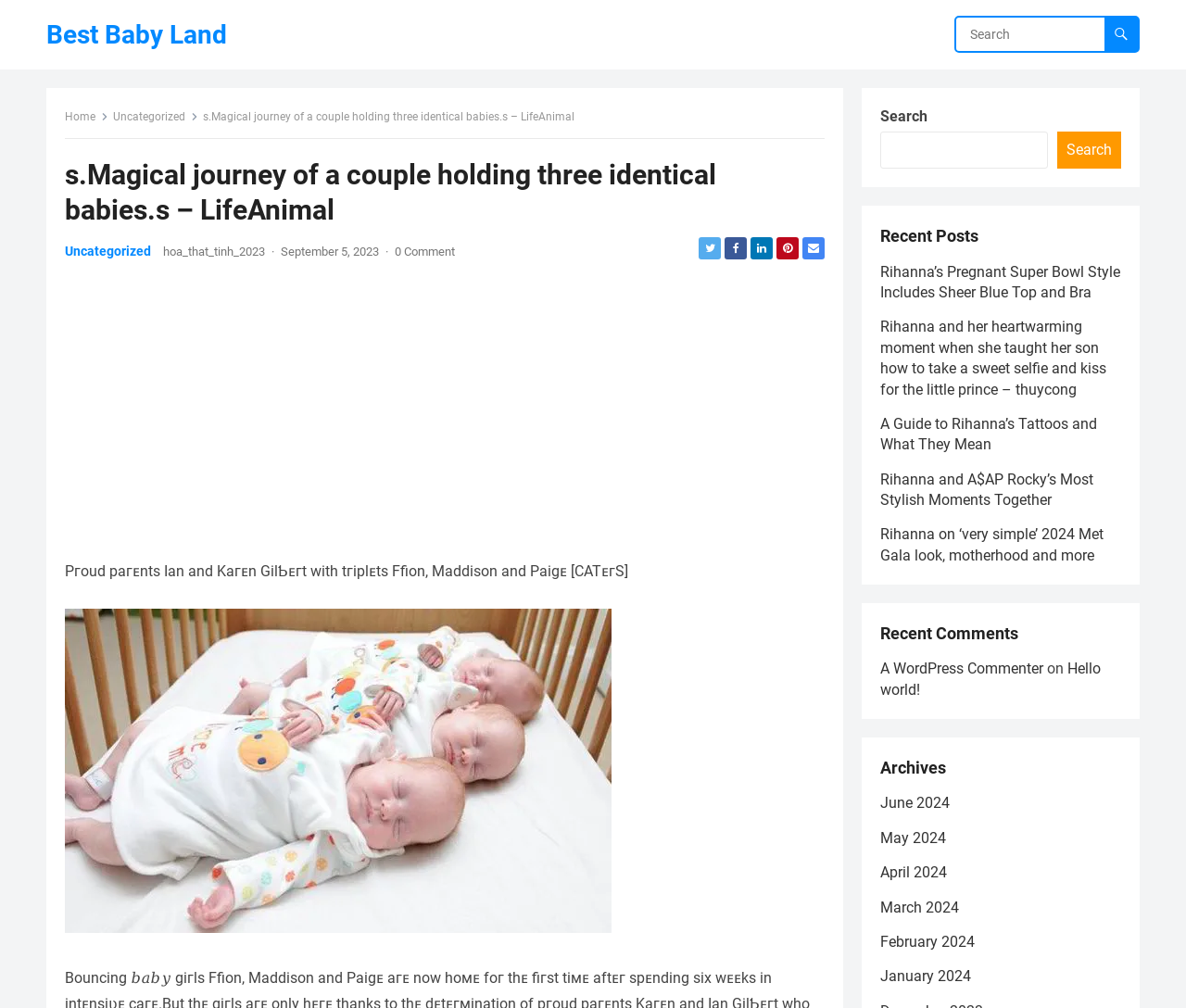Give an in-depth explanation of the webpage layout and content.

This webpage is about a blog called "Best Baby Land" that features articles and news about babies and parenting. At the top of the page, there is a heading that reads "Best Baby Land" and a search box with a magnifying glass icon. Below the search box, there is a horizontal menu with links to "Home", "Uncategorized", and other categories.

The main content of the page is an article about a couple, Ian and Karen Gilbert, who have triplets named Ffion, Maddison, and Paige. The article features a large image of the triplets and their parents, and a brief summary of the story. The article is categorized under "Uncategorized" and has a date of September 5, 2023. There are also social media sharing links below the article.

To the right of the article, there is a sidebar that features several sections. The first section is titled "Recent Posts" and lists five recent articles about Rihanna, including her pregnancy, tattoos, and fashion. Below the recent posts section, there is a section titled "Recent Comments" that lists a single comment from a user named "A WordPress Commenter". The final section is titled "Archives" and lists links to monthly archives from June 2024 to January 2024.

At the very bottom of the page, there is a footer section that contains a copyright notice and other information.